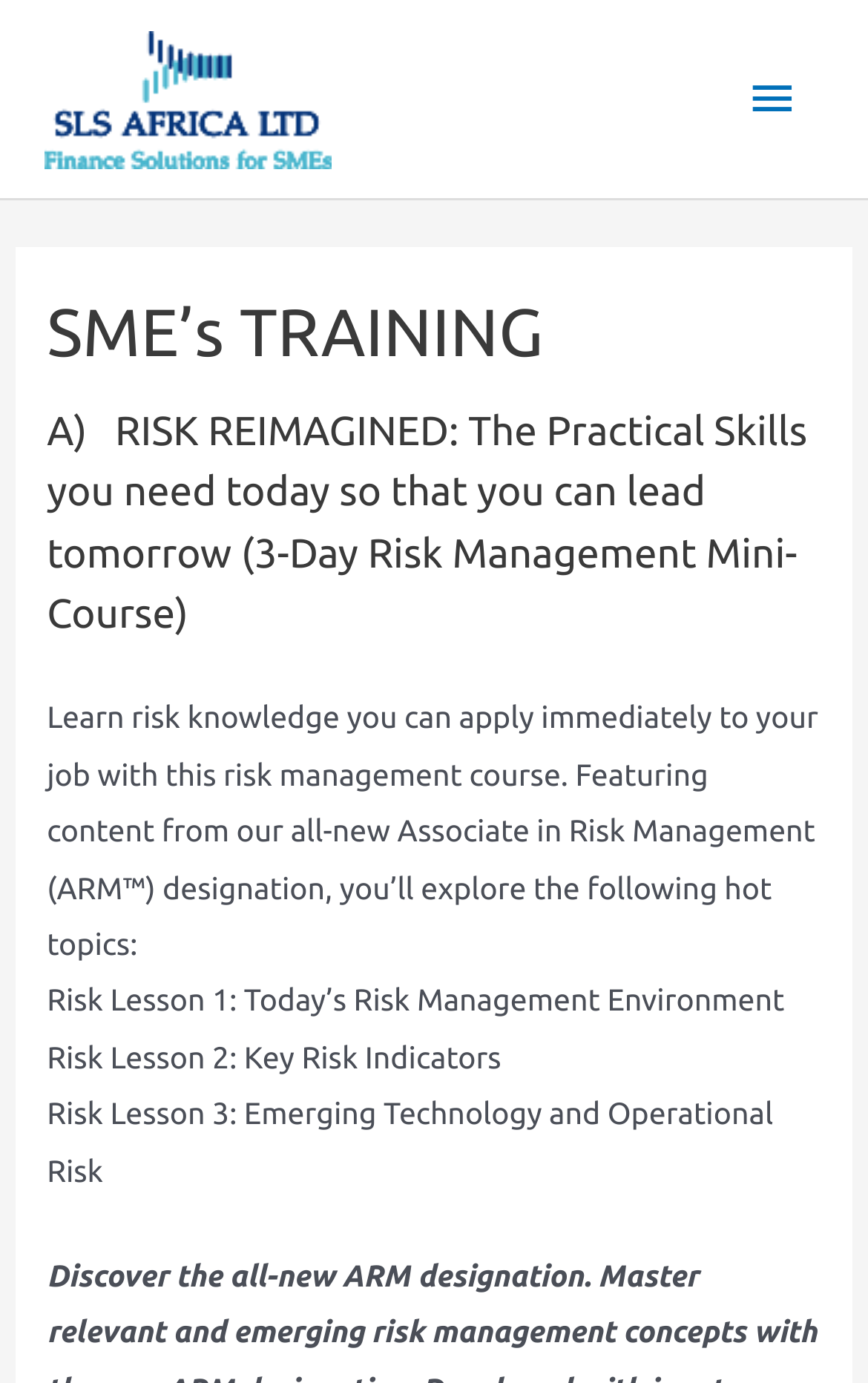Please give a succinct answer to the question in one word or phrase:
What is the purpose of the risk management course?

To learn risk knowledge applicable to job